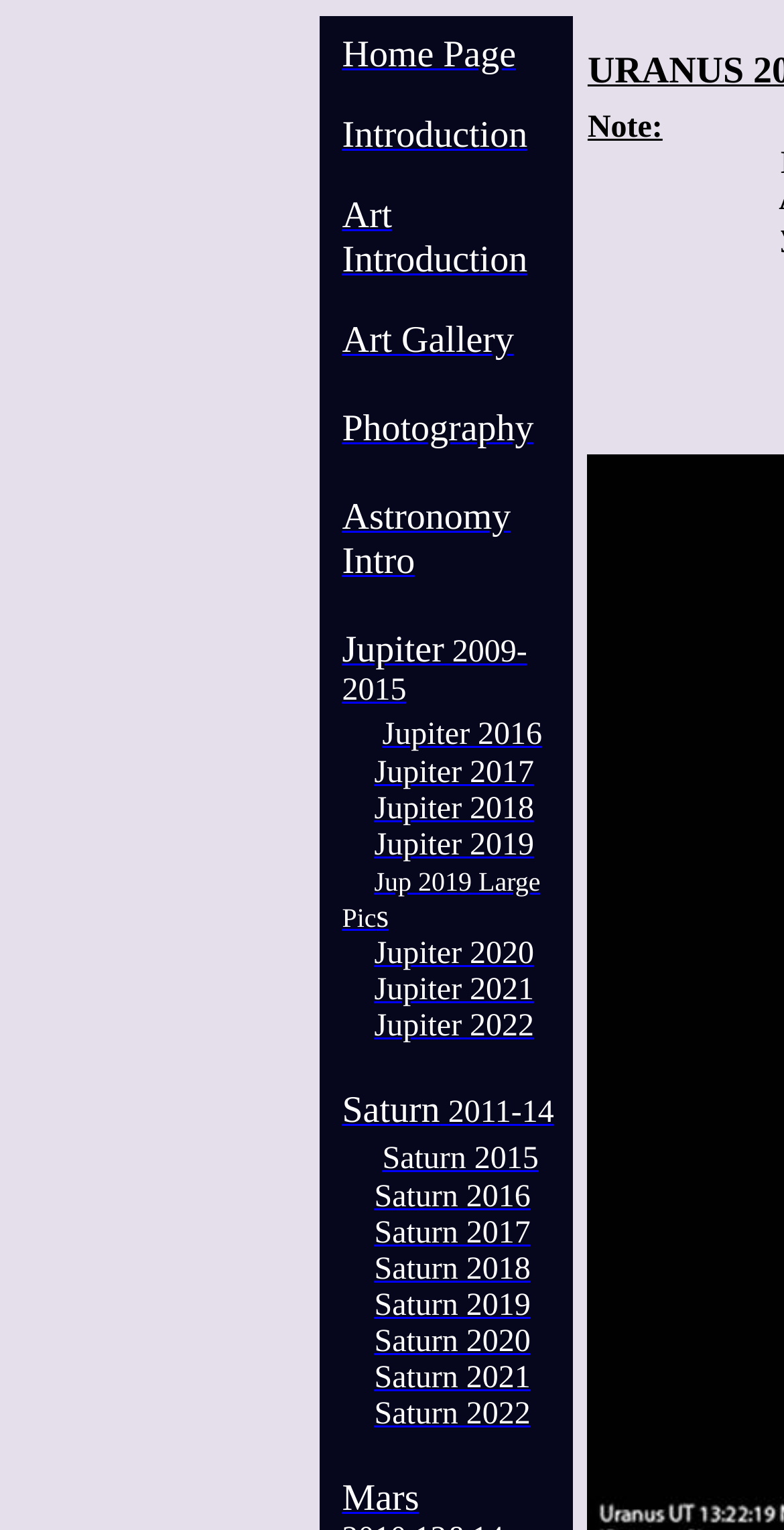Determine the bounding box coordinates of the clickable element to complete this instruction: "learn about saturn 2015". Provide the coordinates in the format of four float numbers between 0 and 1, [left, top, right, bottom].

[0.488, 0.747, 0.687, 0.769]